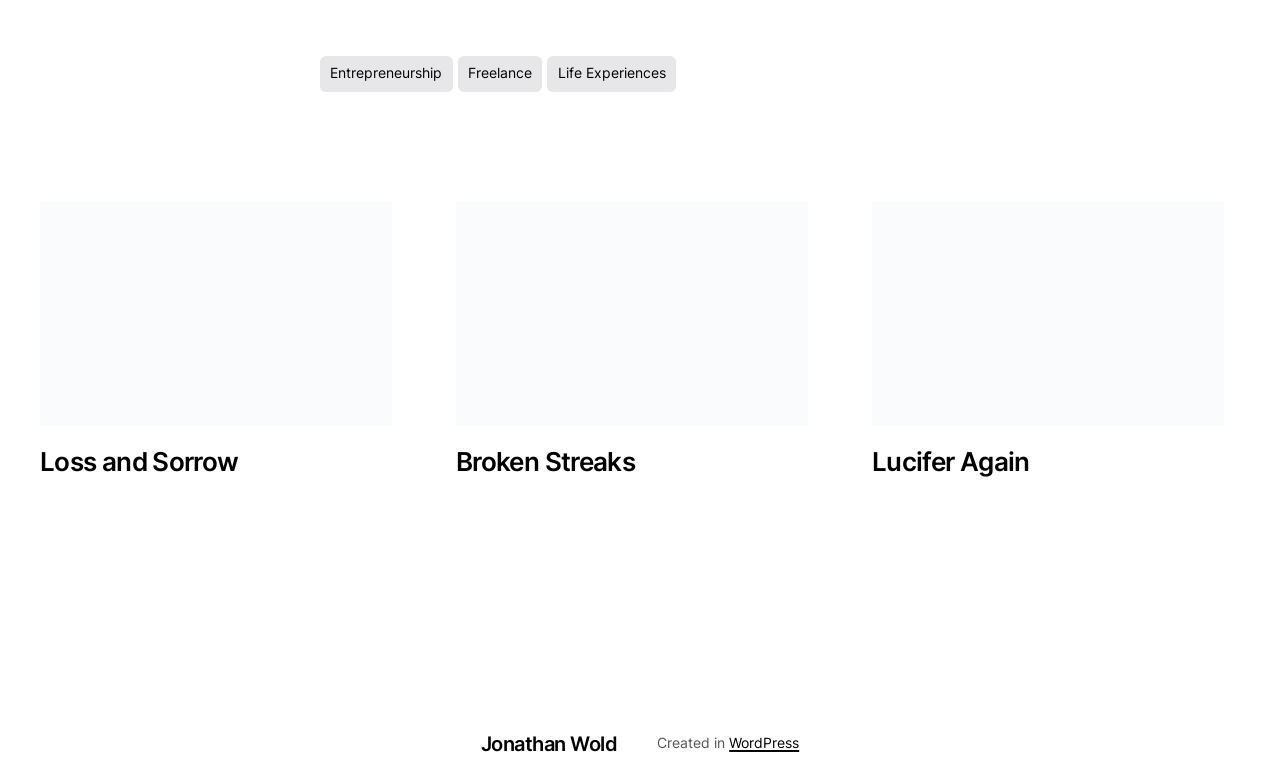Please identify the bounding box coordinates of where to click in order to follow the instruction: "visit WordPress".

[0.57, 0.939, 0.624, 0.961]